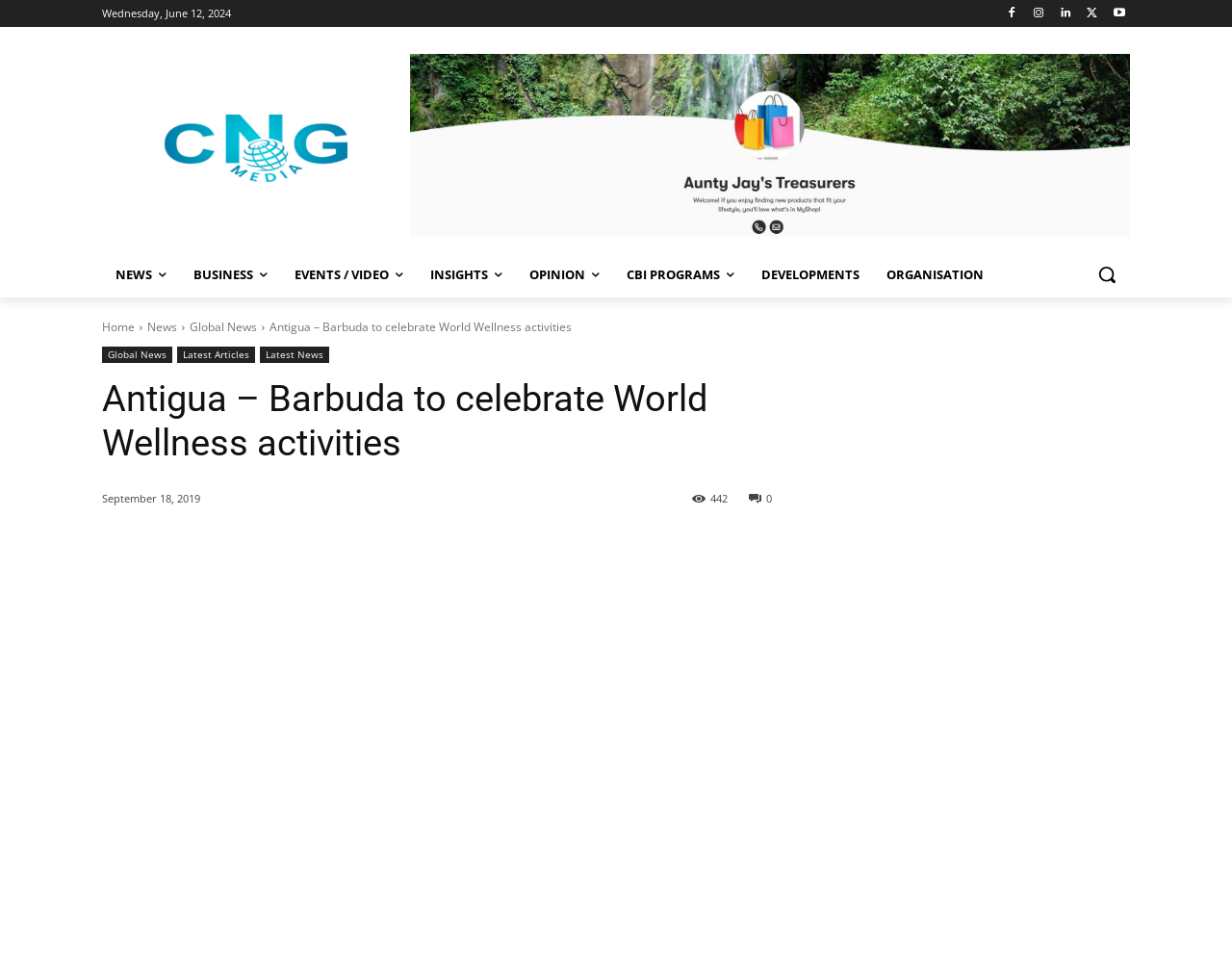Please locate the bounding box coordinates of the element's region that needs to be clicked to follow the instruction: "Share the article". The bounding box coordinates should be provided as four float numbers between 0 and 1, i.e., [left, top, right, bottom].

[0.122, 0.566, 0.147, 0.581]